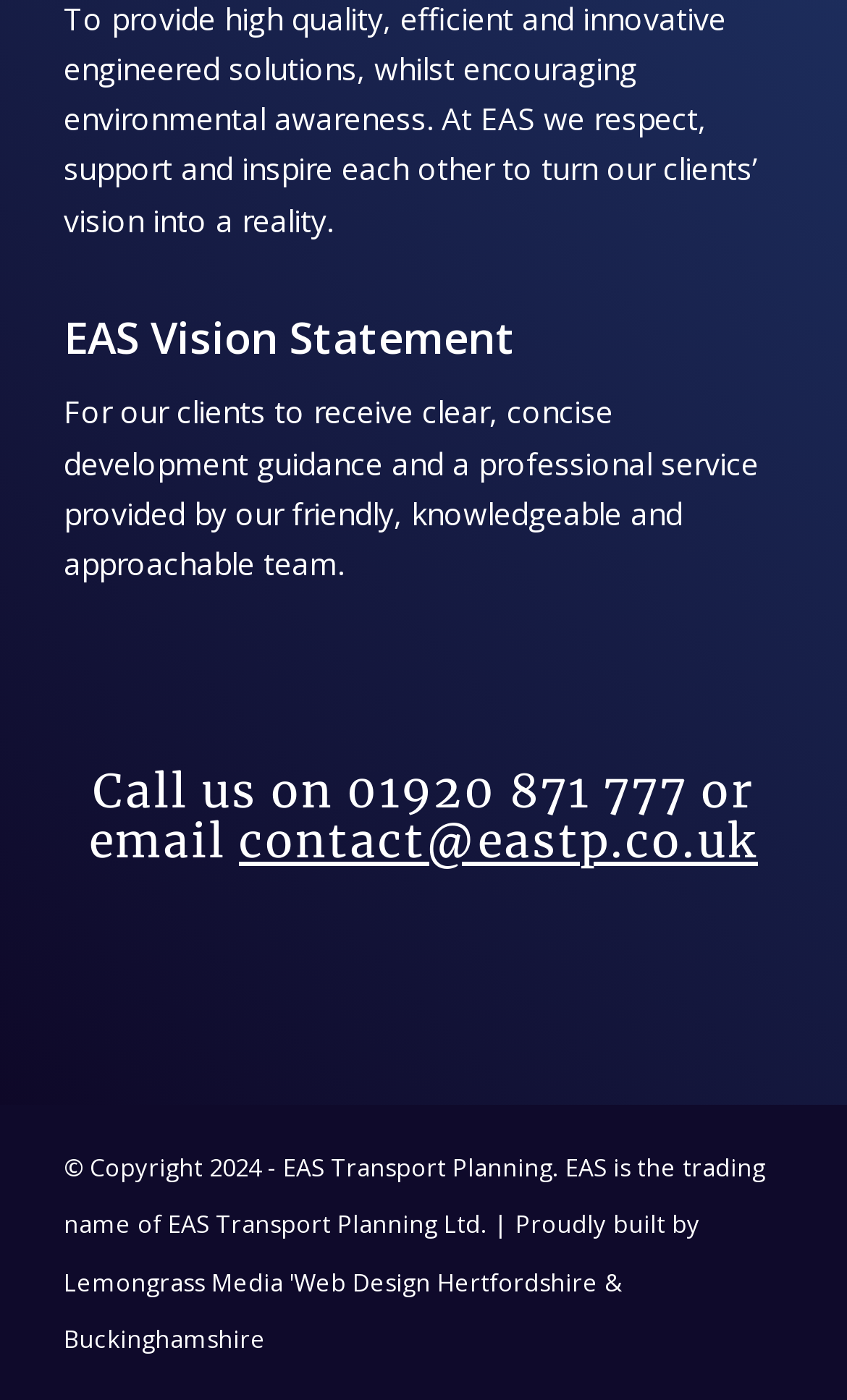Given the description "contact@eastp.co.uk", determine the bounding box of the corresponding UI element.

[0.282, 0.58, 0.895, 0.621]